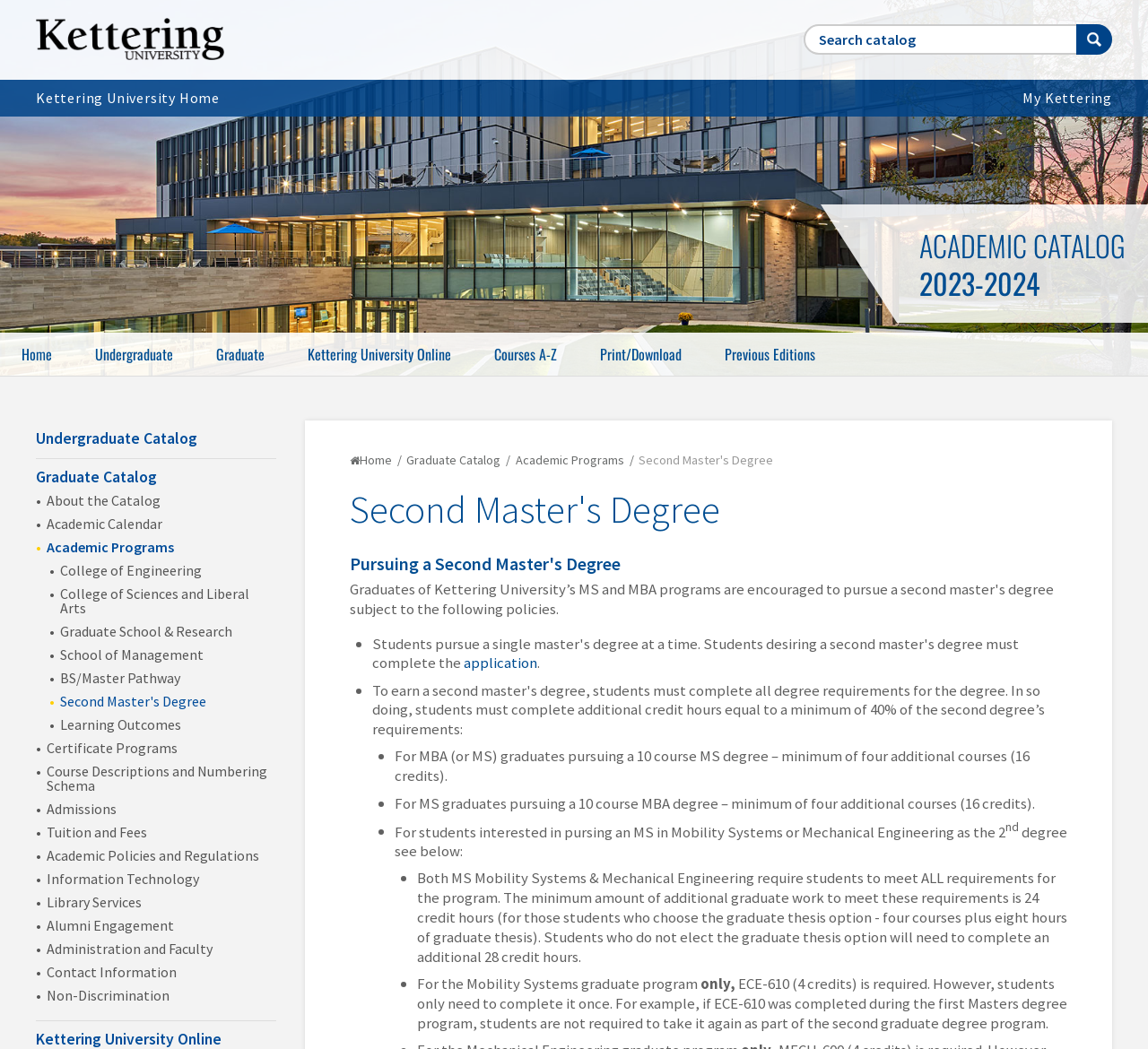Please determine the bounding box coordinates of the element's region to click in order to carry out the following instruction: "Search the catalog". The coordinates should be four float numbers between 0 and 1, i.e., [left, top, right, bottom].

[0.7, 0.023, 0.969, 0.052]